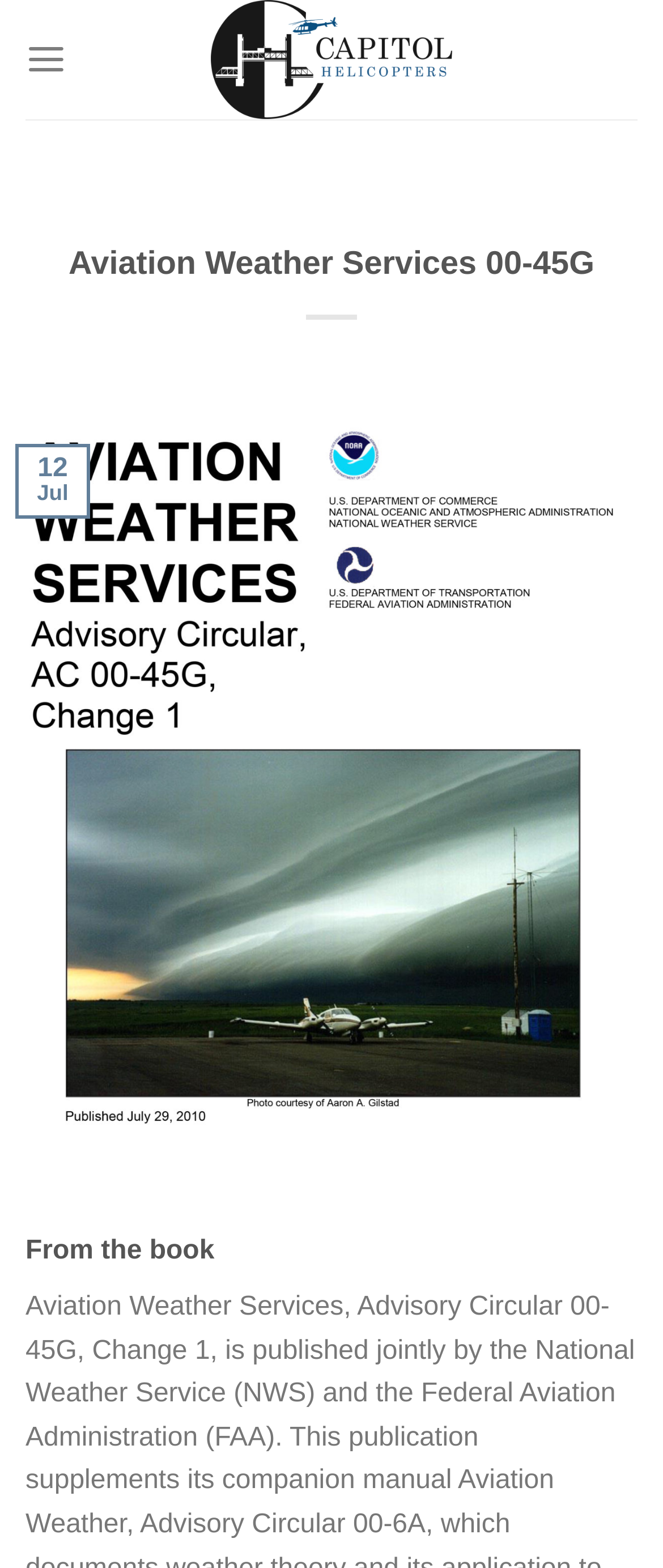Offer a thorough description of the webpage.

The webpage appears to be a manual or documentation page related to aviation weather services. At the top, there is a logo of Capitol Helicopters, accompanied by a link to the same name. Below the logo, there is a menu link labeled "Menu" on the left side.

The main content of the page is divided into sections. The first section has a heading "Aviation Weather Services 00-45G" with a link to the same name. Below this heading, there is a link to "Aviation Weather Services" with an associated image. To the right of these links, there is a table with two columns, displaying the text "12" and "Jul" respectively.

Further down the page, there is another heading "From the book". The overall layout of the page is organized, with clear headings and concise text.